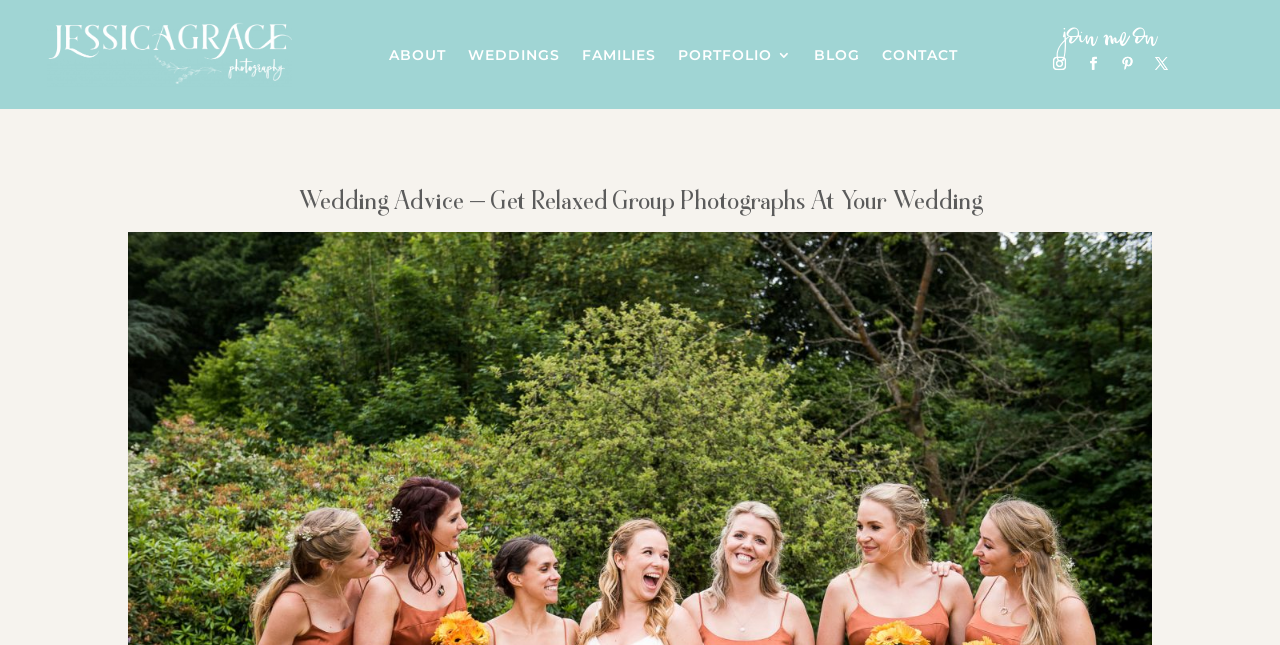Please answer the following question using a single word or phrase: 
What type of photography is the website focused on?

Wedding photography